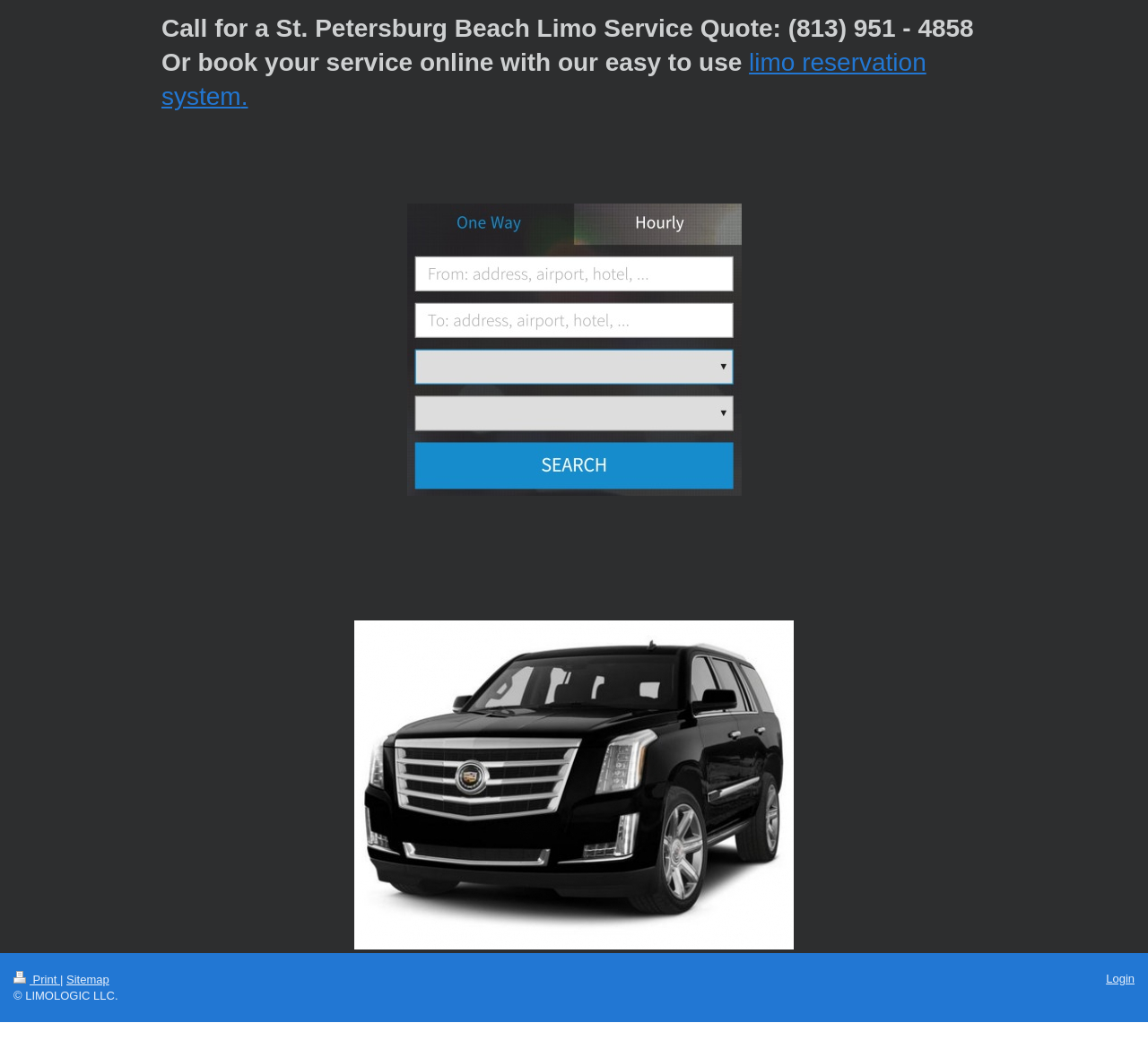Respond to the question below with a single word or phrase: What is the text above the image?

Or book your service online with our easy to use limo reservation system.